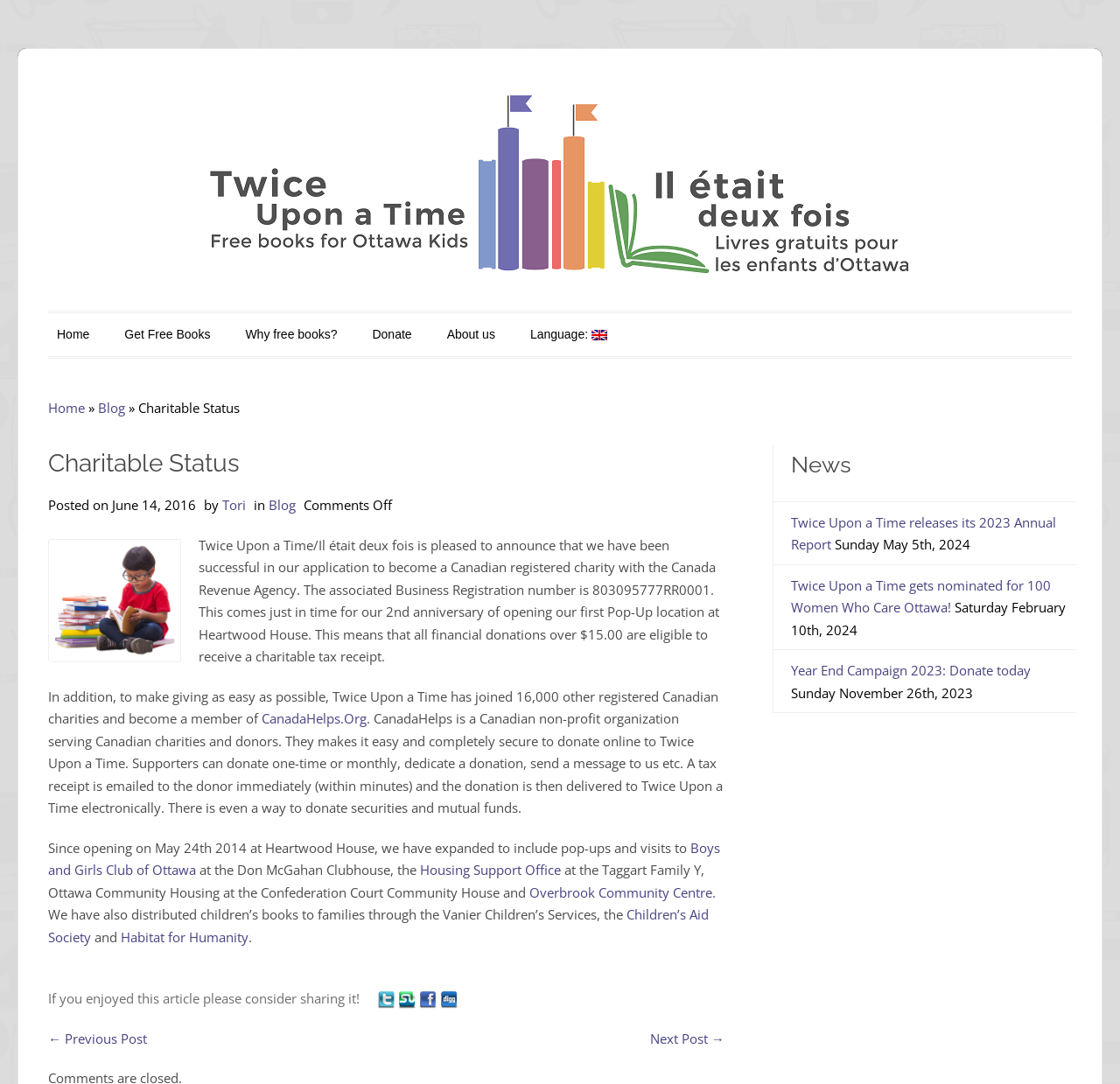Using the format (top-left x, top-left y, bottom-right x, bottom-right y), provide the bounding box coordinates for the described UI element. All values should be floating point numbers between 0 and 1: alt="Twice Upon a Time"

[0.188, 0.161, 0.813, 0.178]